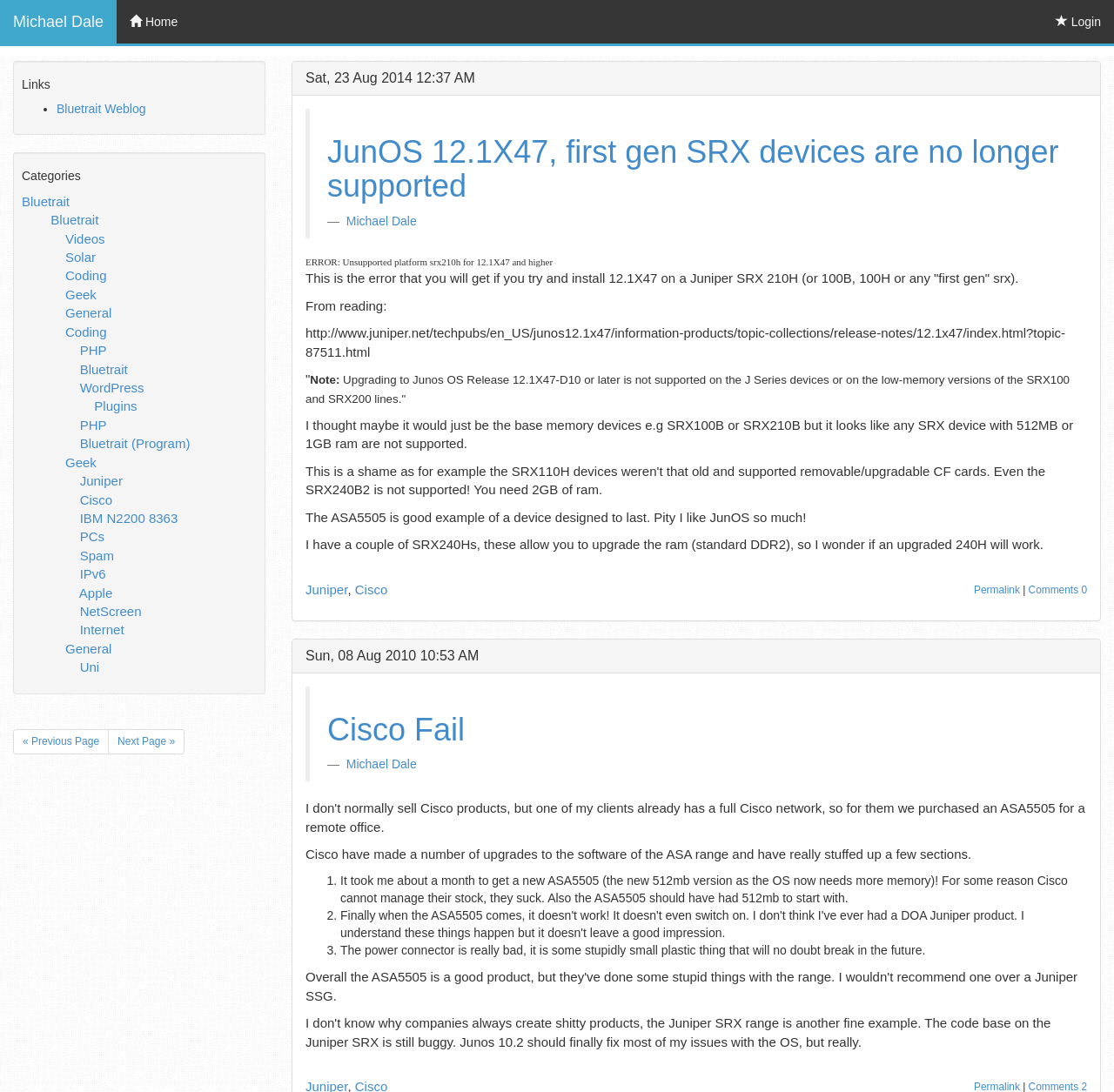Please extract the title of the webpage.

Sat, 23 Aug 2014 12:37 AM